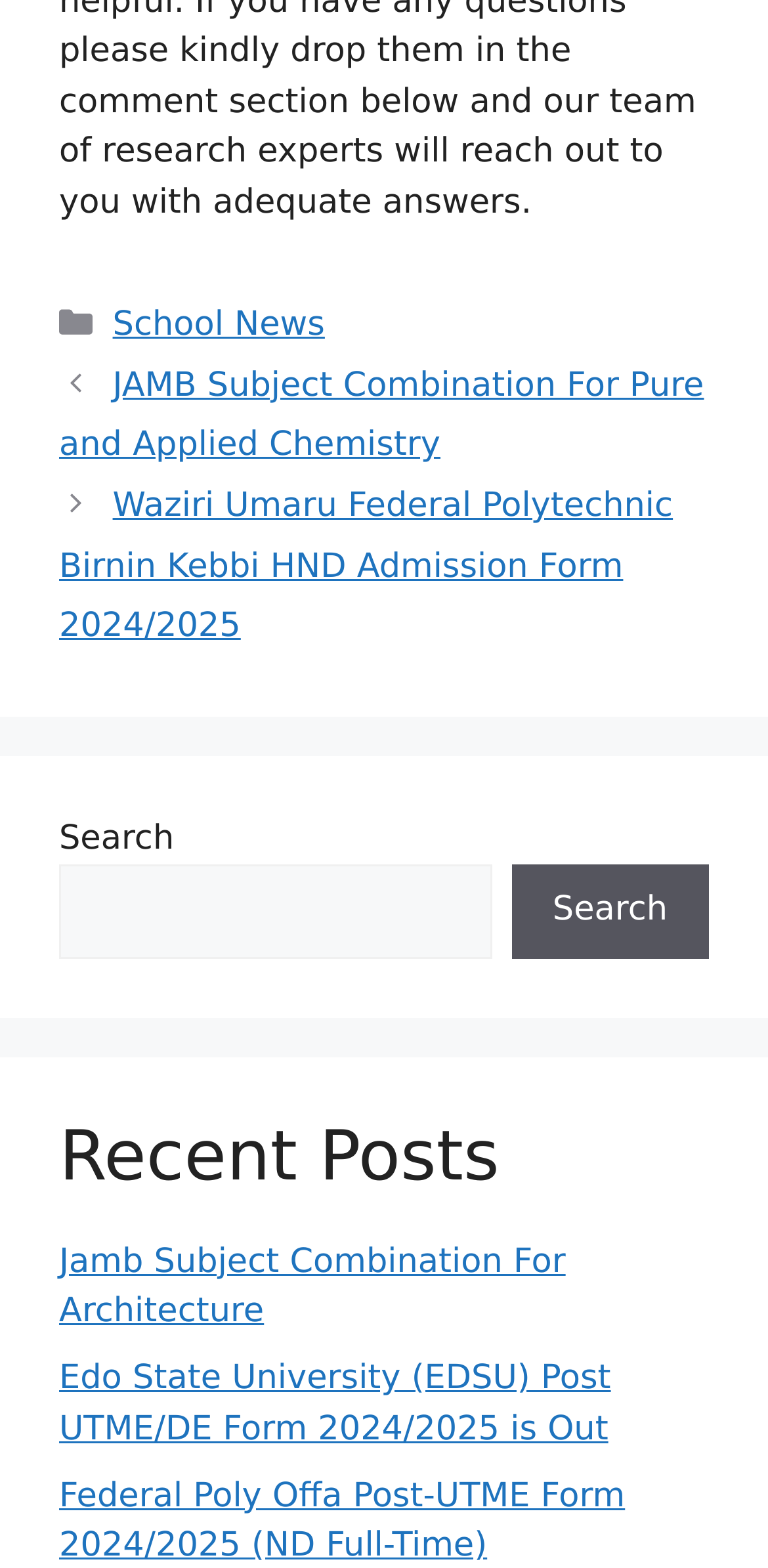Reply to the question below using a single word or brief phrase:
How many recent posts are listed?

3